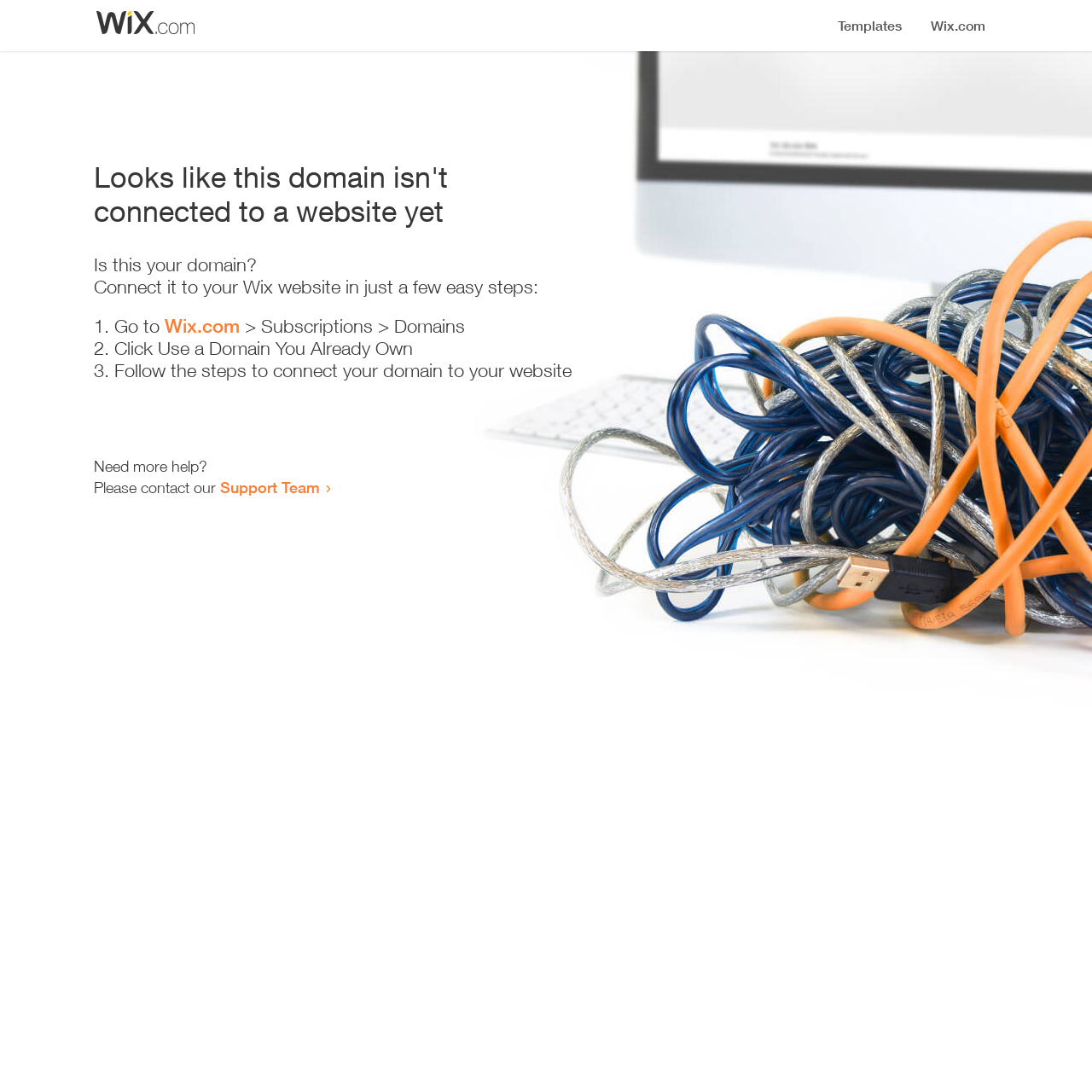Provide a short answer to the following question with just one word or phrase: What is the purpose of the webpage?

Connect domain to website